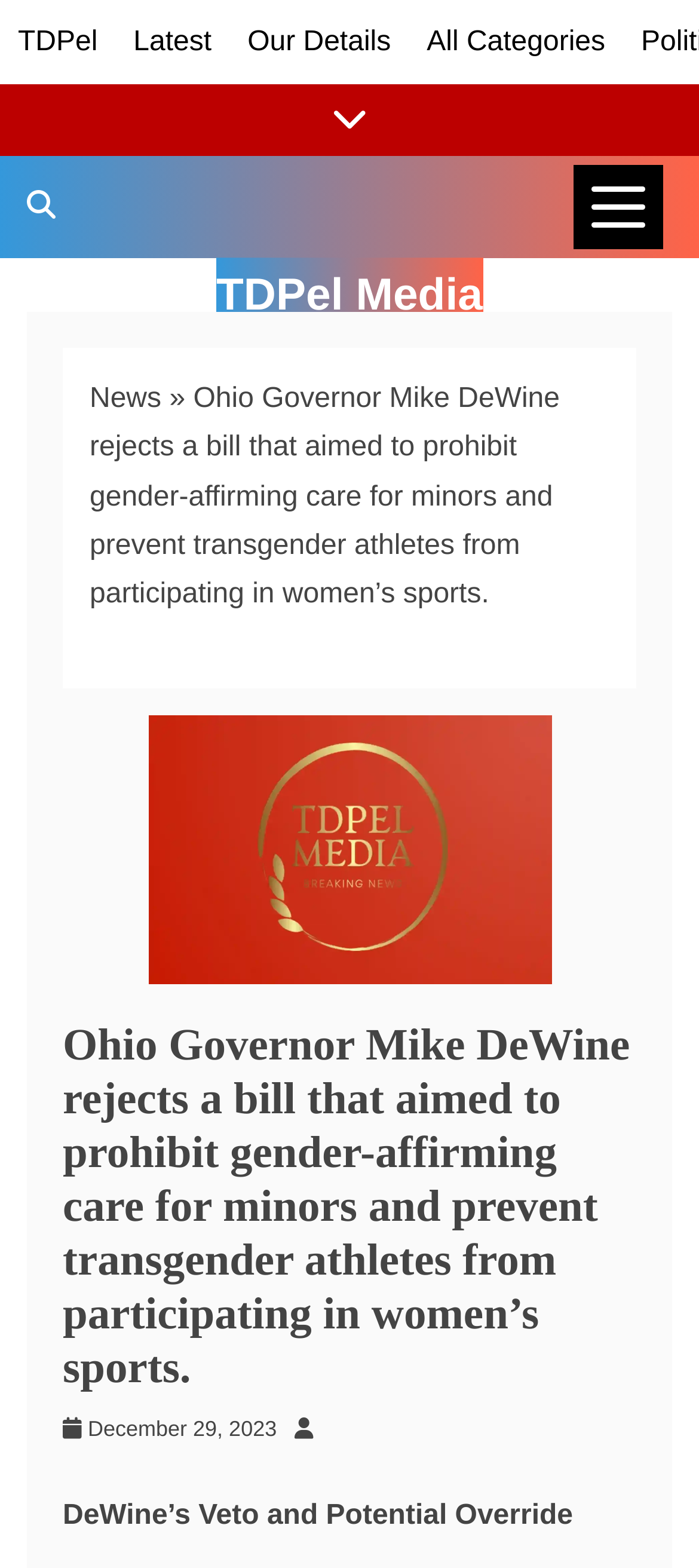Find and extract the text of the primary heading on the webpage.

Ohio Governor Mike DeWine rejects a bill that aimed to prohibit gender-affirming care for minors and prevent transgender athletes from participating in women’s sports.